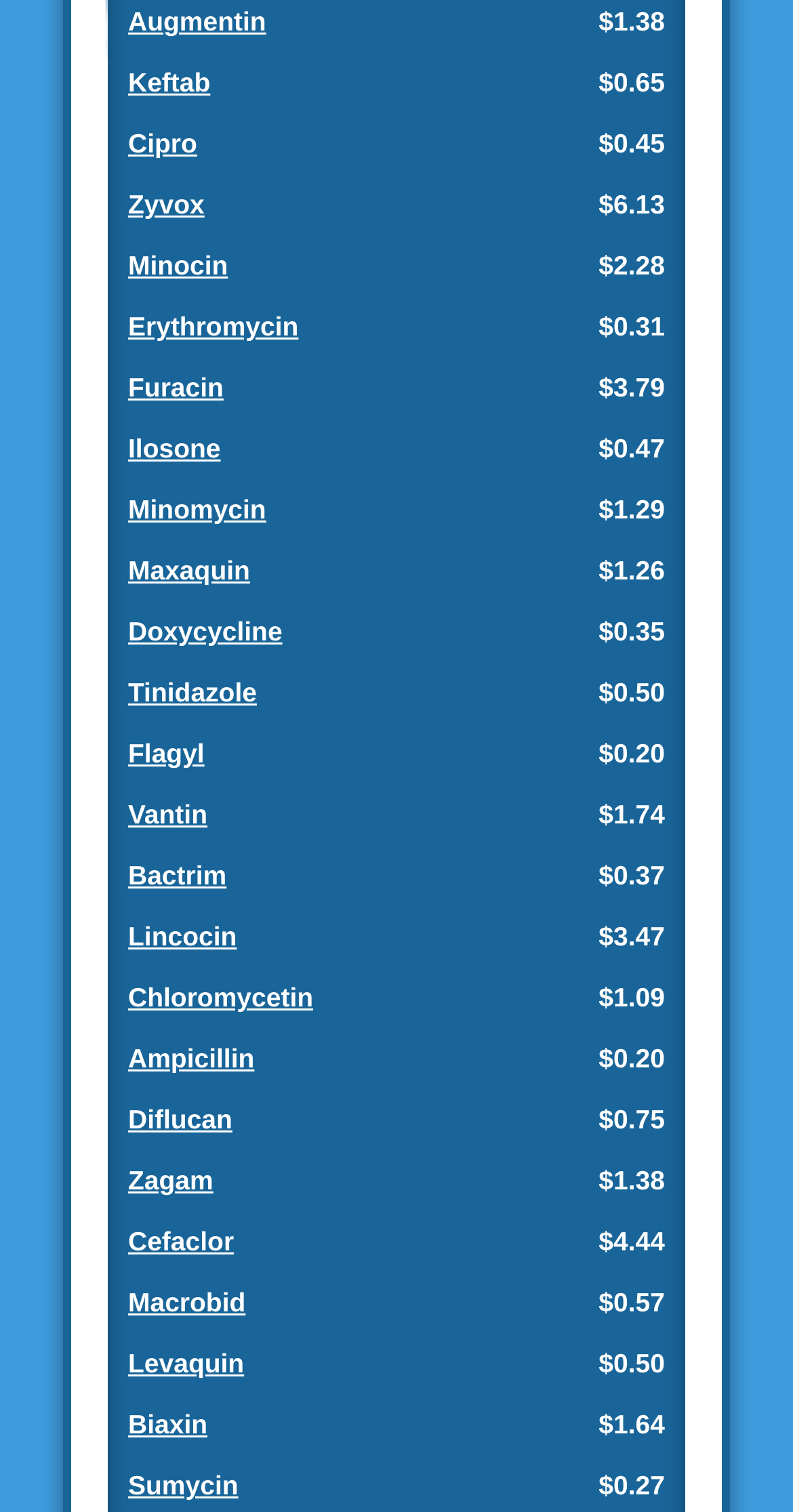Find the bounding box coordinates for the area that should be clicked to accomplish the instruction: "Click on Augmentin".

[0.162, 0.004, 0.336, 0.025]